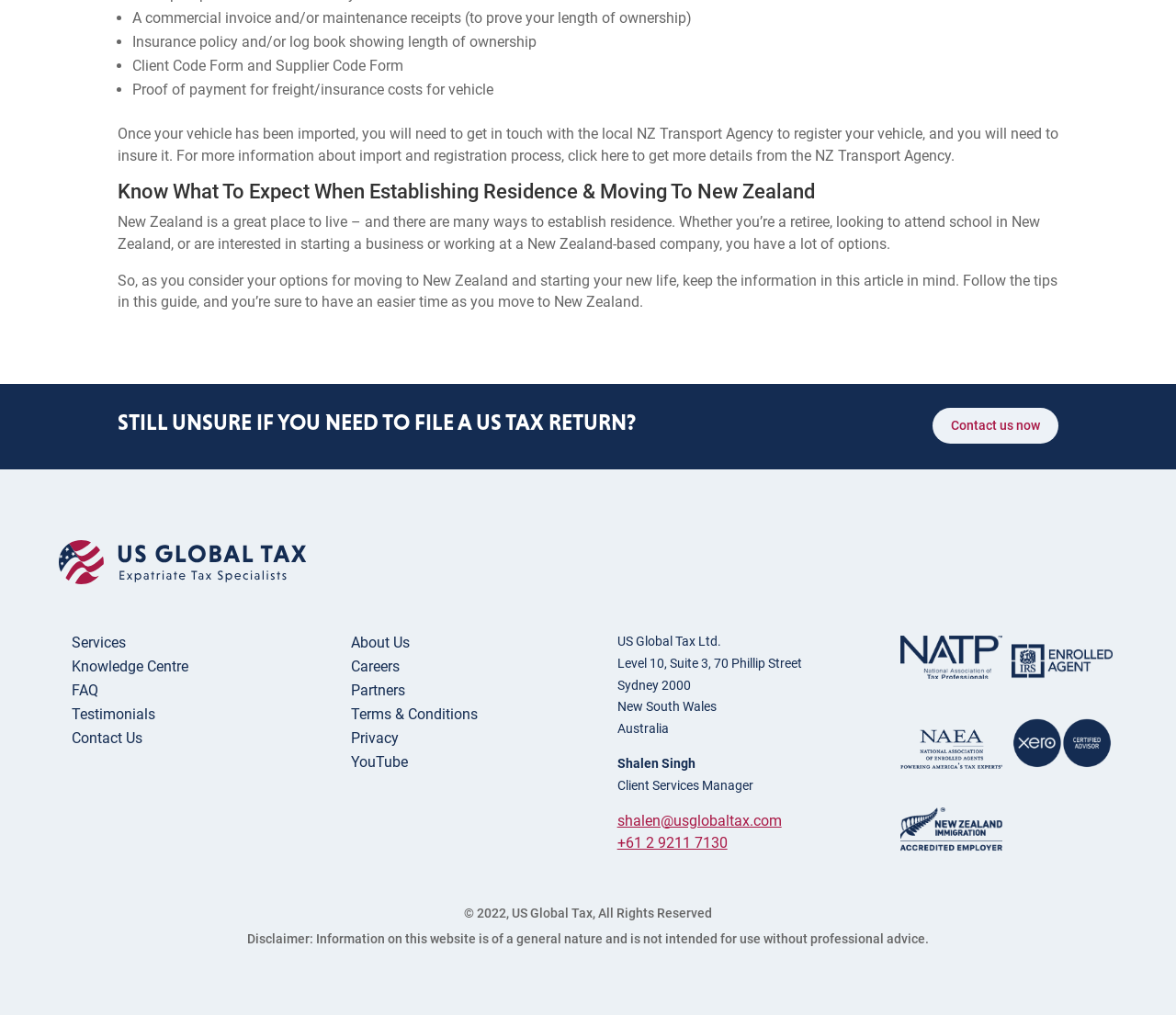What documents are required to register a vehicle in New Zealand?
Please look at the screenshot and answer in one word or a short phrase.

Commercial invoice, insurance policy, log book